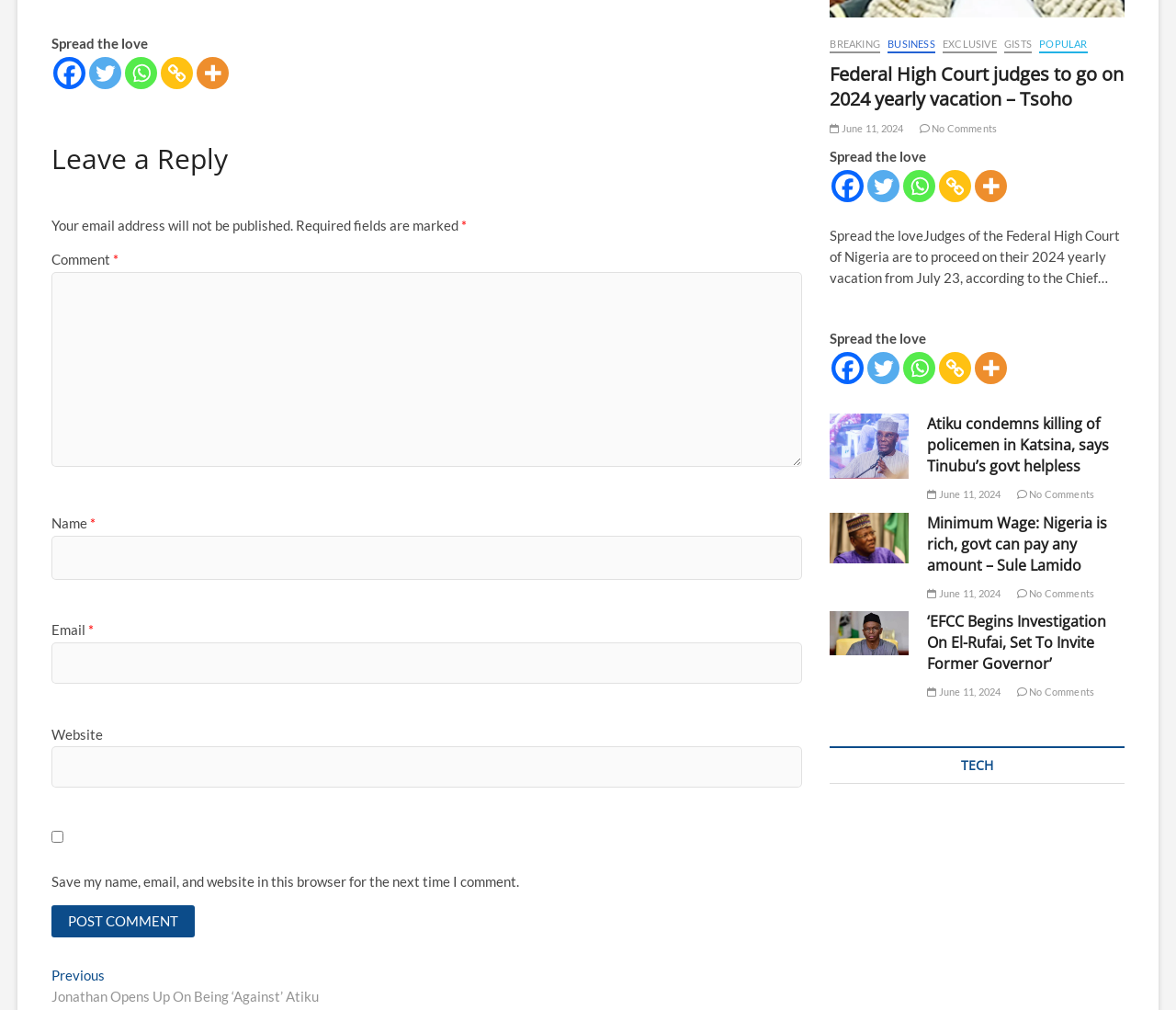Provide your answer in a single word or phrase: 
What is the category of the article 'Minimum Wage: Nigeria is rich, govt can pay any amount – Sule Lamido'?

News